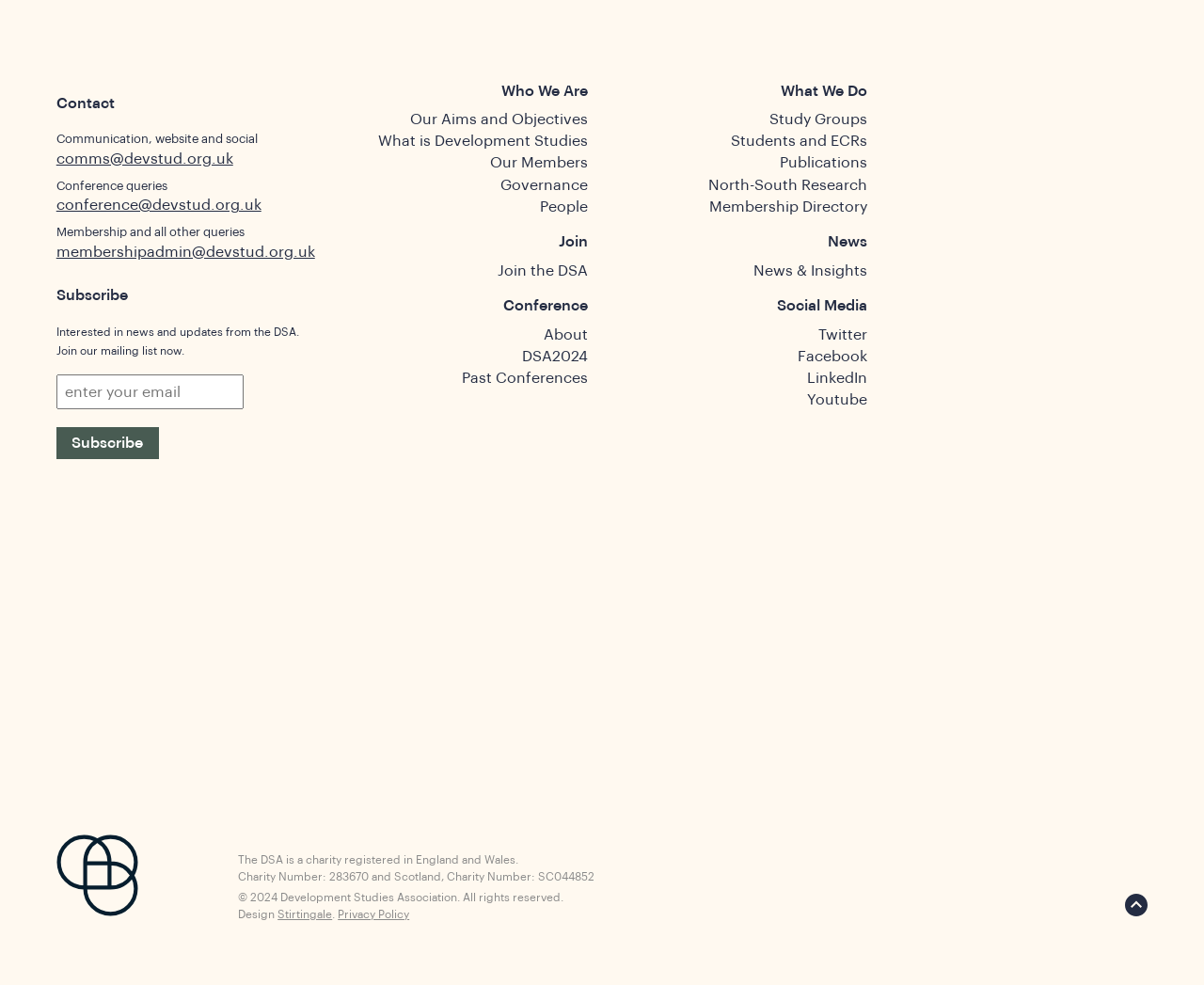Please identify the coordinates of the bounding box that should be clicked to fulfill this instruction: "Join the DSA".

[0.413, 0.267, 0.488, 0.282]